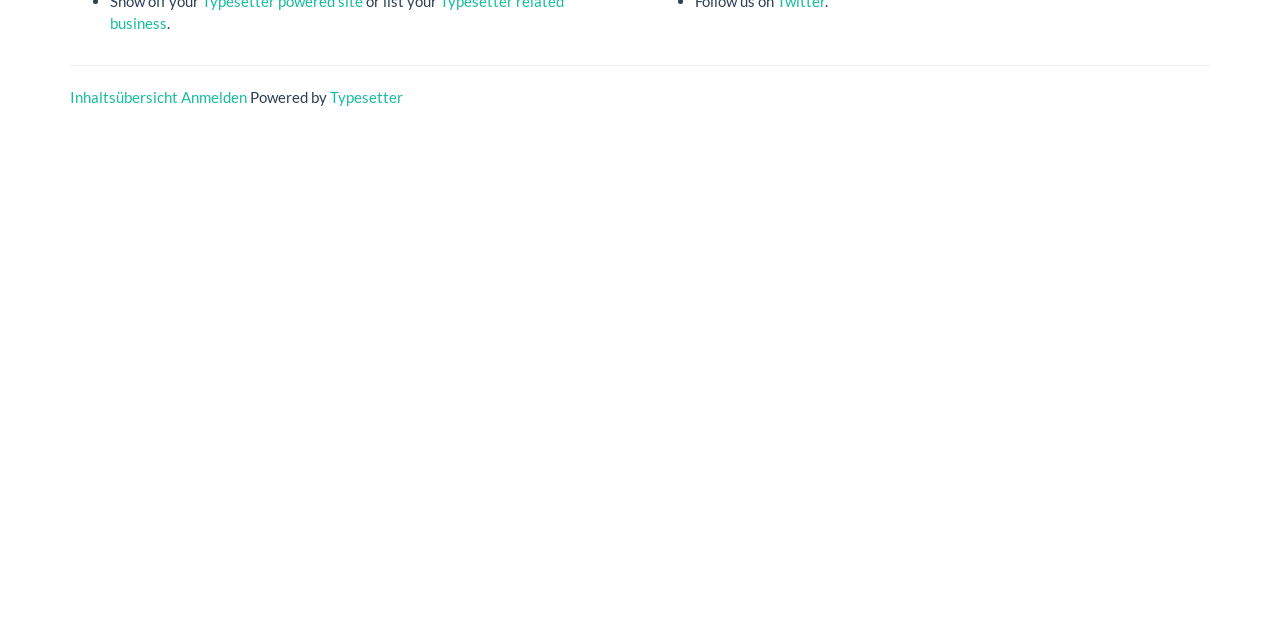Locate the UI element that matches the description Back to map in the webpage screenshot. Return the bounding box coordinates in the format (top-left x, top-left y, bottom-right x, bottom-right y), with values ranging from 0 to 1.

None